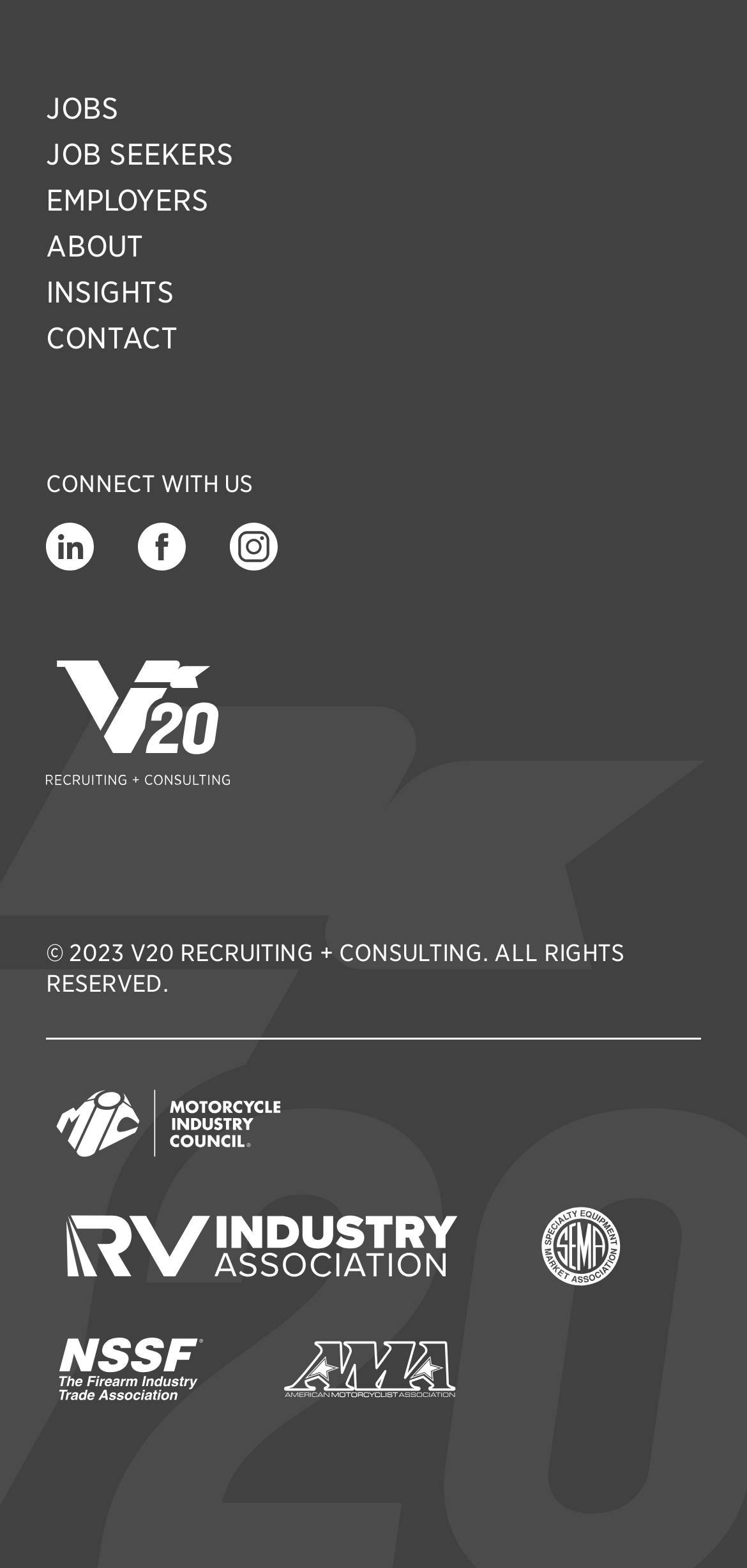What is the name of the company?
Examine the screenshot and reply with a single word or phrase.

V20 Recruiting